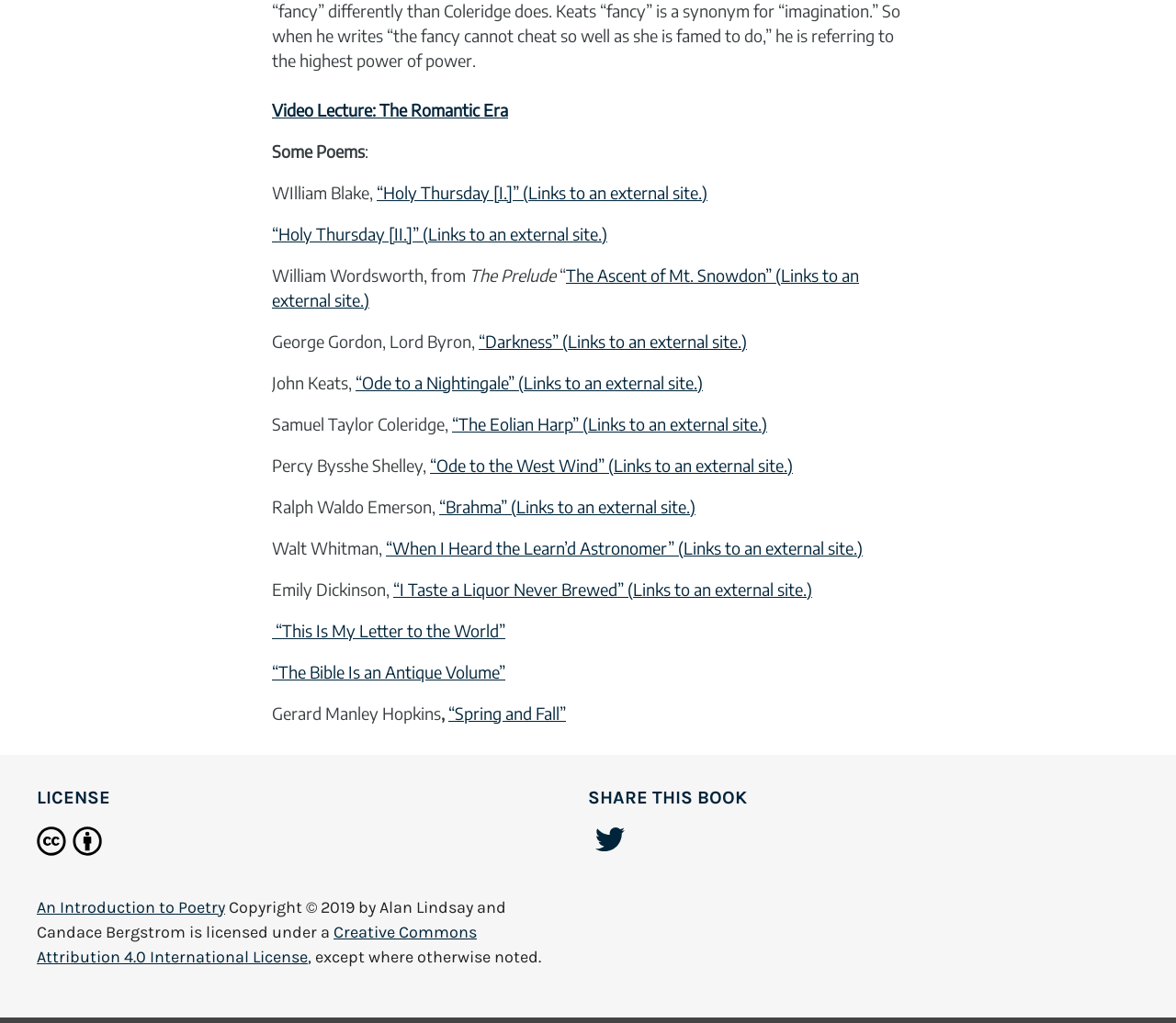Based on the element description APA, identify the bounding box coordinates for the UI element. The coordinates should be in the format (top-left x, top-left y, bottom-right x, bottom-right y) and within the 0 to 1 range.

None